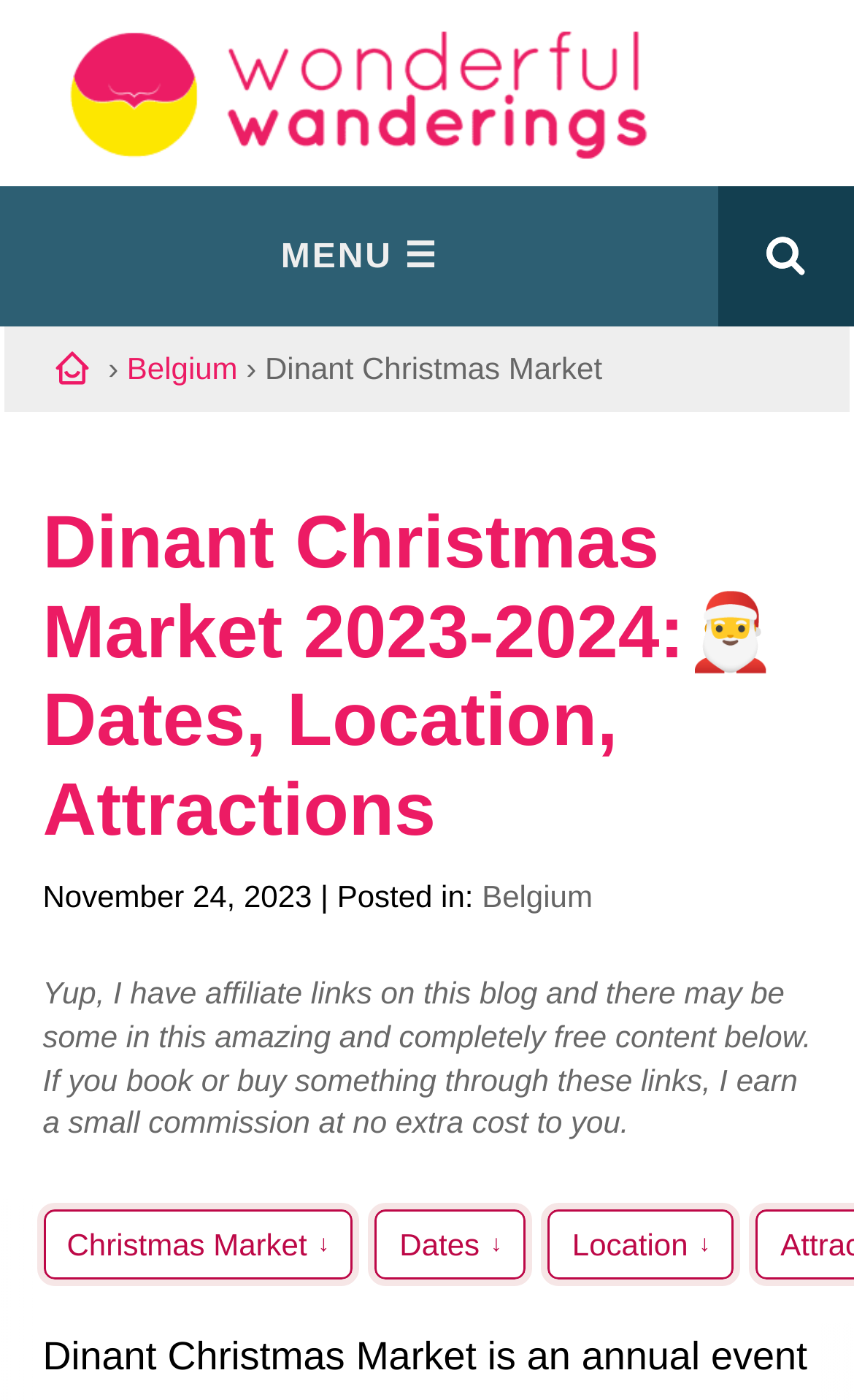Please identify the bounding box coordinates of the element on the webpage that should be clicked to follow this instruction: "Click on the Christmas Market link". The bounding box coordinates should be given as four float numbers between 0 and 1, formatted as [left, top, right, bottom].

[0.05, 0.864, 0.414, 0.914]